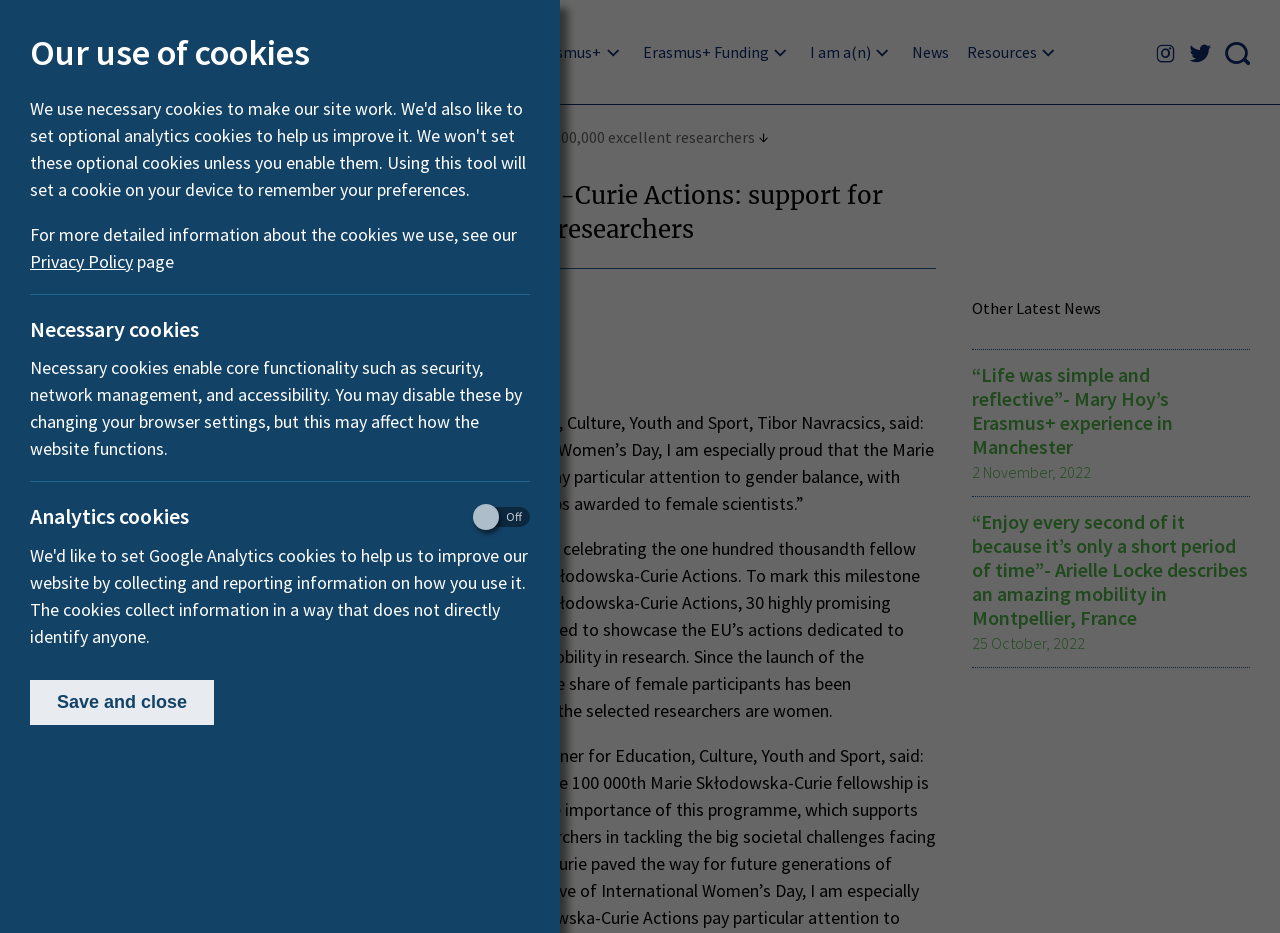Please identify the coordinates of the bounding box for the clickable region that will accomplish this instruction: "Check Privacy Policy".

[0.023, 0.268, 0.104, 0.292]